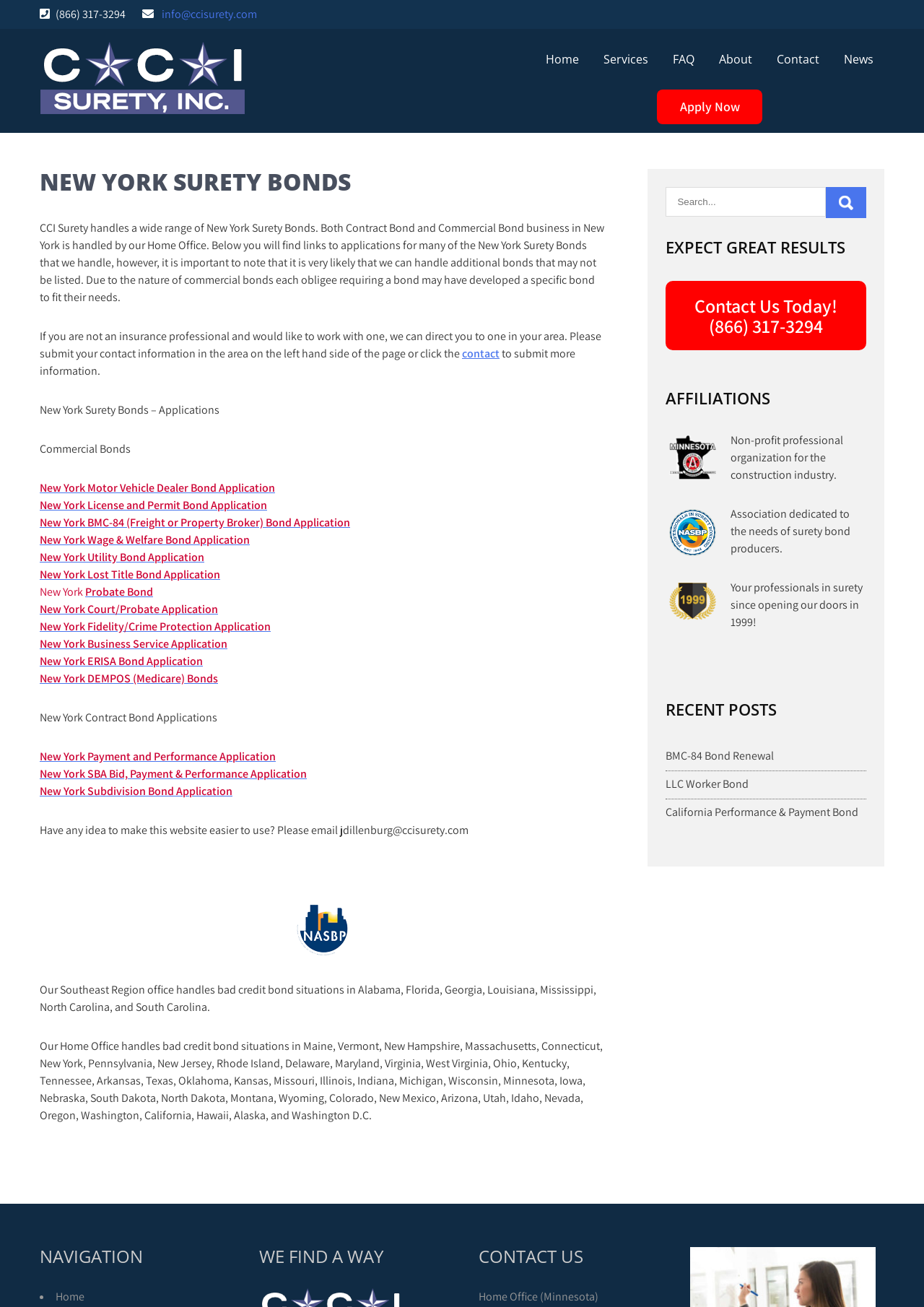Determine the bounding box coordinates (top-left x, top-left y, bottom-right x, bottom-right y) of the UI element described in the following text: Service

None